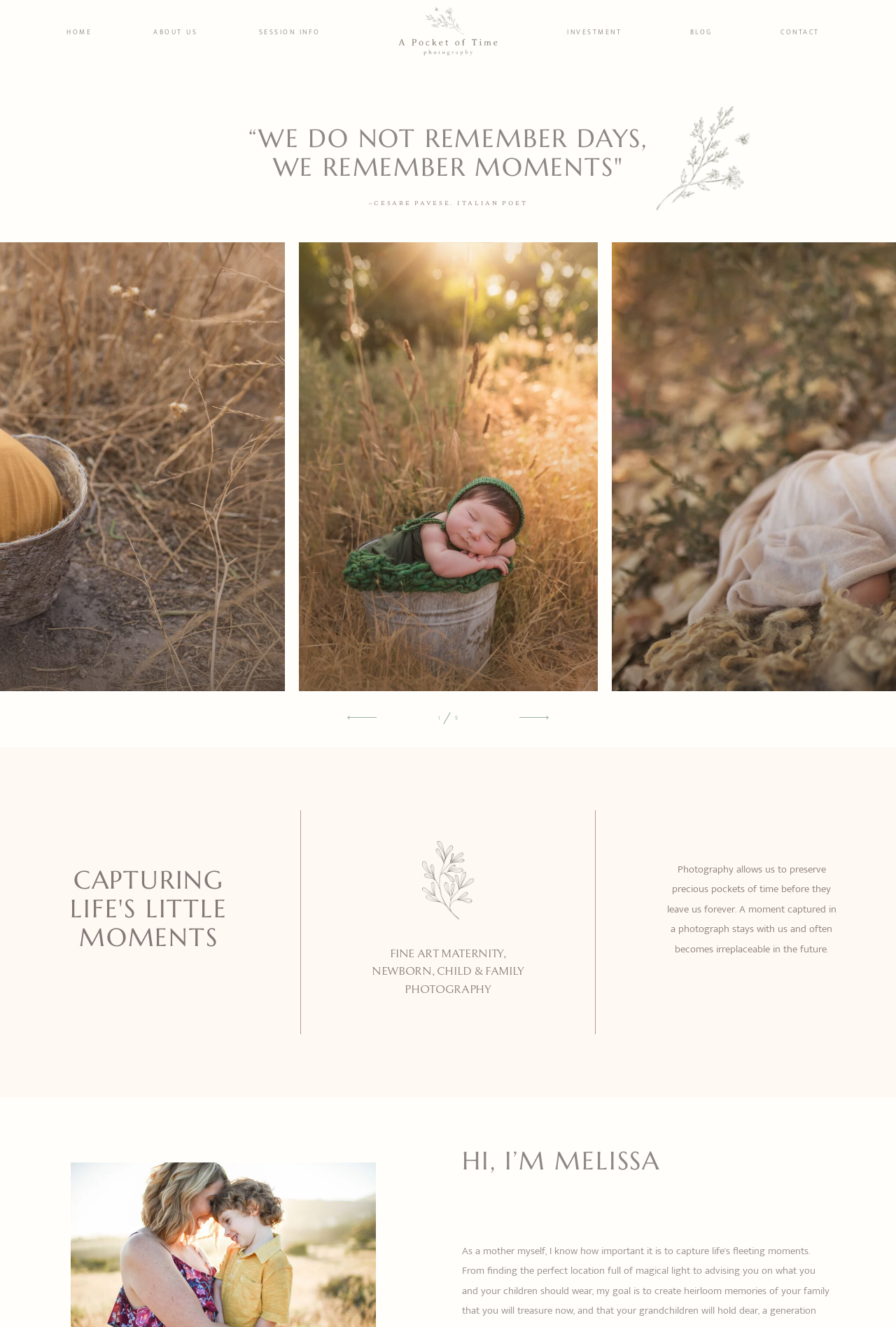Find the bounding box coordinates of the clickable area required to complete the following action: "Read the 'SESSION INFO'".

[0.289, 0.021, 0.358, 0.028]